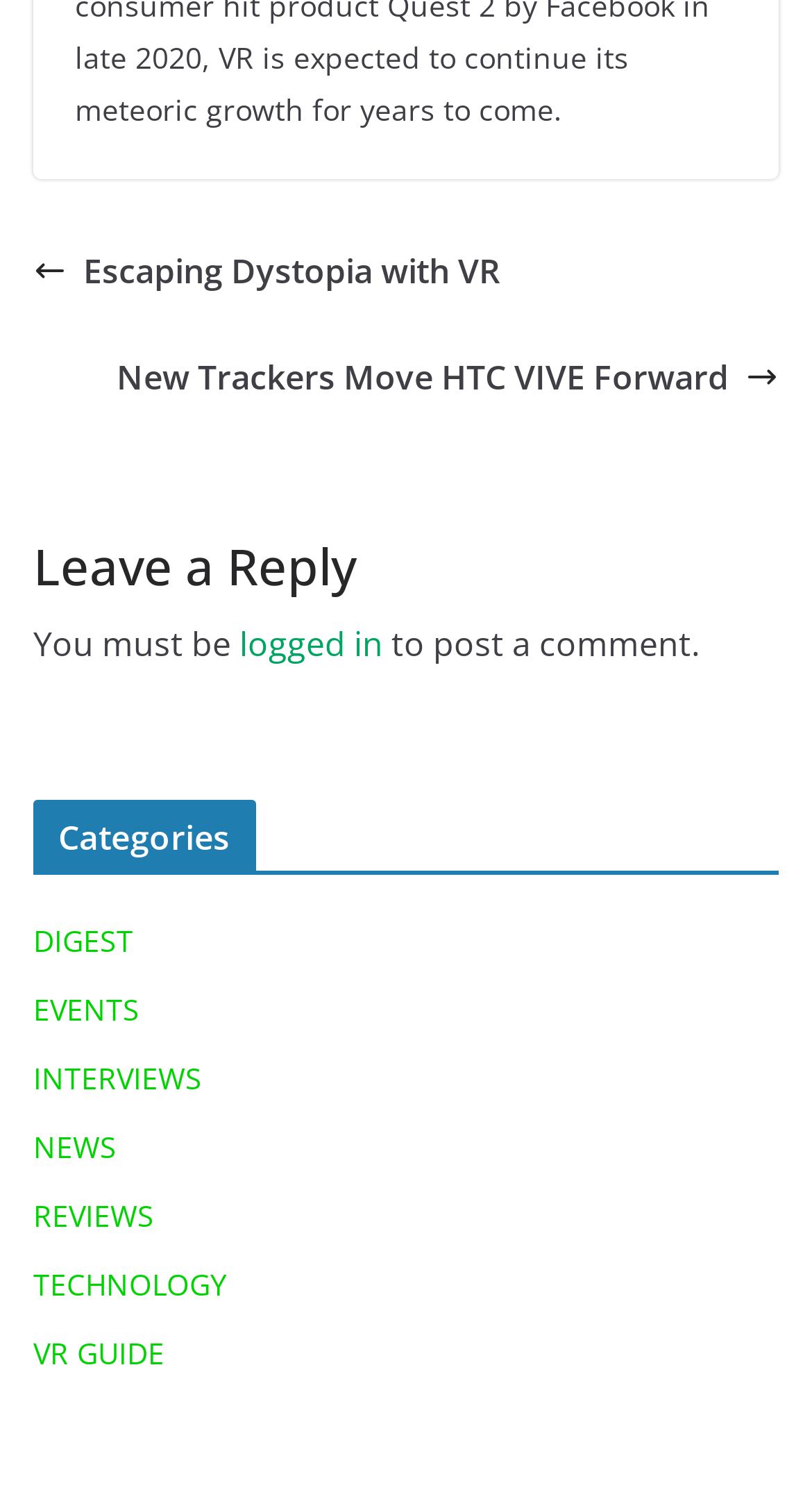Identify the bounding box coordinates of the element that should be clicked to fulfill this task: "Click on the link to log in". The coordinates should be provided as four float numbers between 0 and 1, i.e., [left, top, right, bottom].

[0.295, 0.414, 0.472, 0.444]